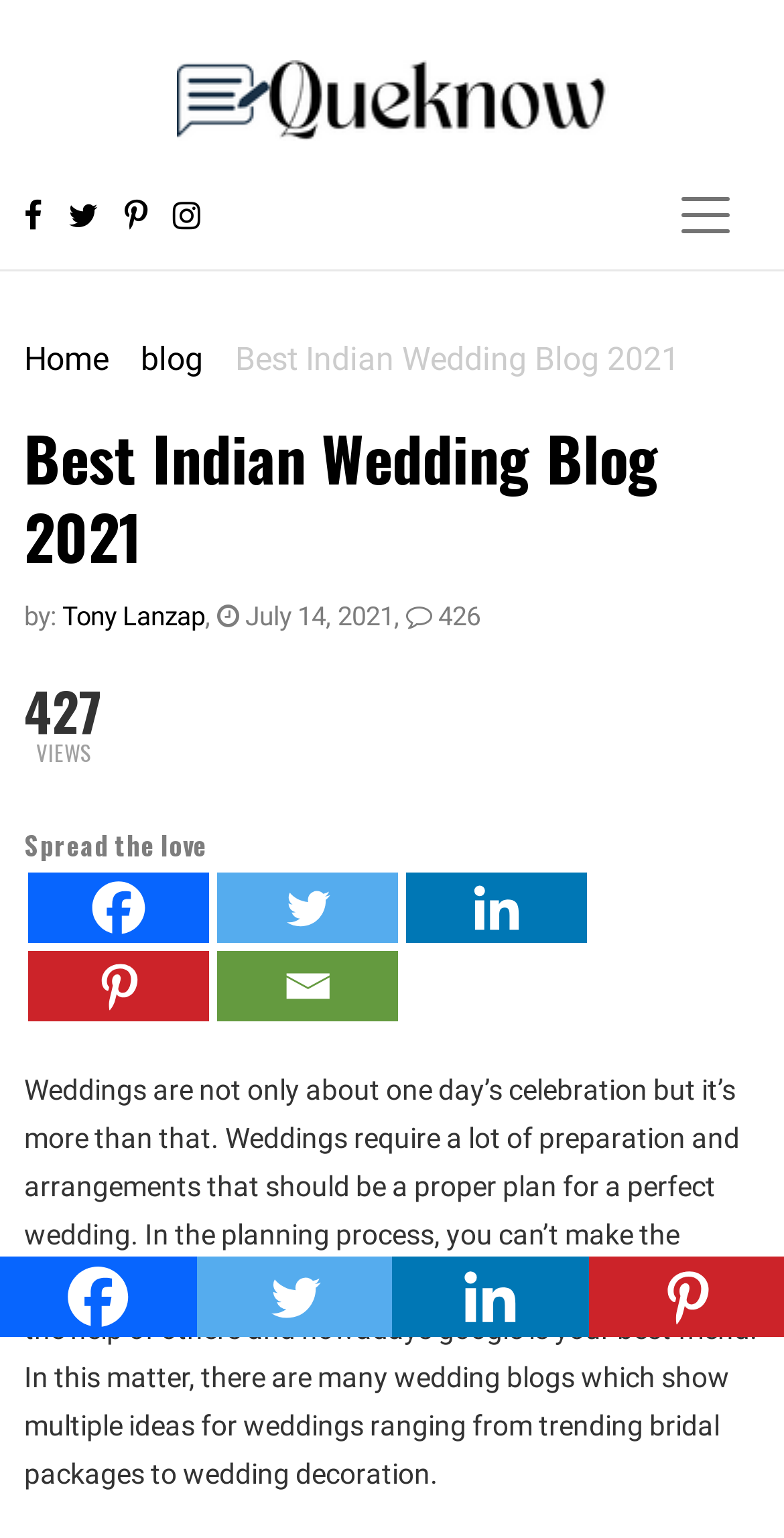What is the author of the article? Please answer the question using a single word or phrase based on the image.

Tony Lanzap